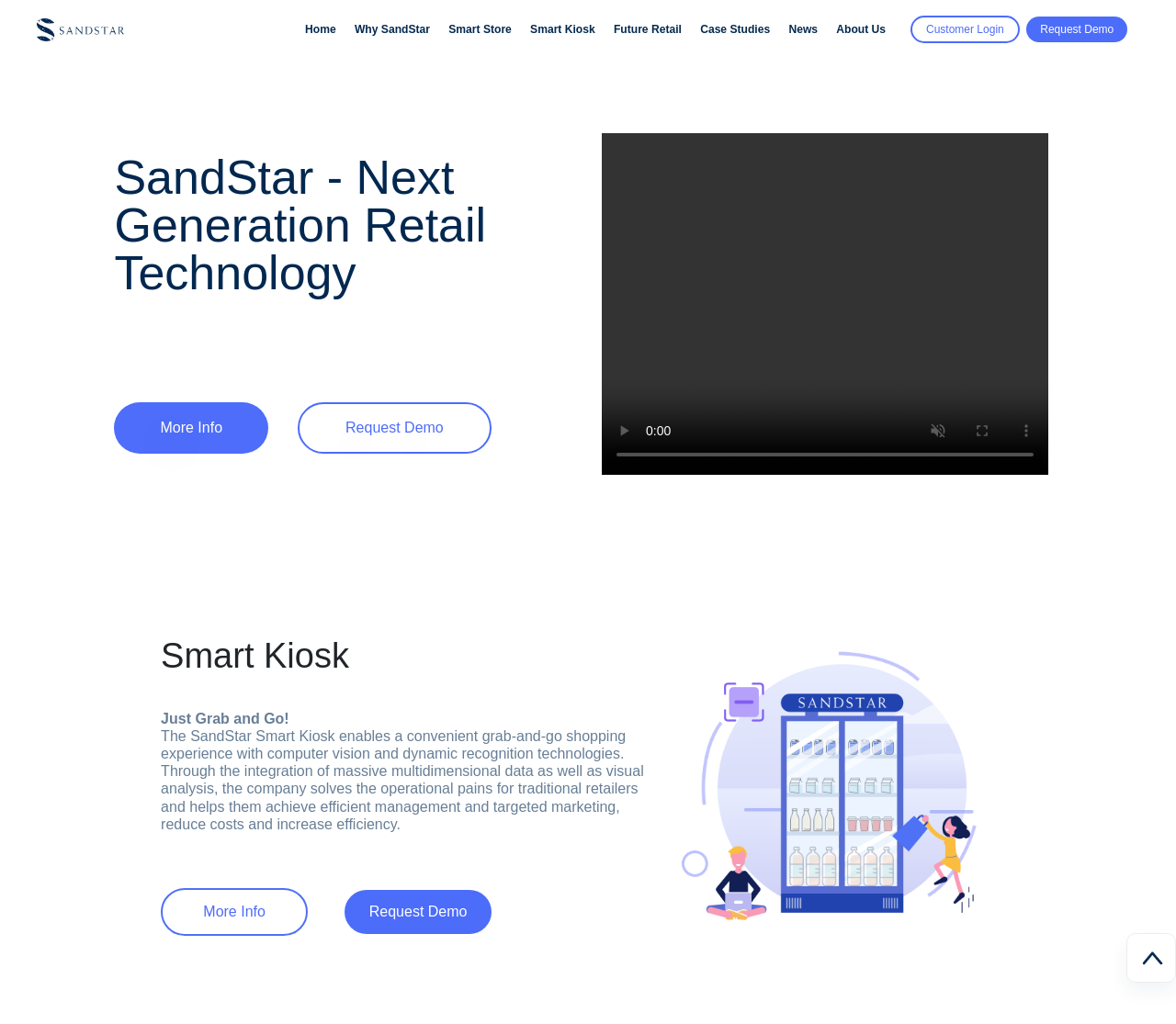Describe the webpage in detail, including text, images, and layout.

The webpage is about SandStar AI Retail Technology, an artificial intelligence company that empowers the retail industry with computer dynamic vision, big data, and deep learning. 

At the top, there is a heading with the company name. Below it, there is a navigation menu with 10 links, including "Home", "Why SandStar", "Smart Store", "Smart Kiosk", "Future Retail", "Case Studies", "News", "About Us", "Customer Login", and "Request Demo". These links are aligned horizontally and take up the top section of the page.

Below the navigation menu, there is a large heading that reads "SandStar - Next Generation Retail Technology". To the right of this heading, there are two links, "More Info" and "Request Demo", positioned vertically.

Further down, there is a video player with several buttons, including "play", "unmute", "enter full screen", and "show more media controls". The video time scrubber is also present below the buttons.

On the lower half of the page, there is a section dedicated to "Smart Kiosk". It has a heading with the title "Smart Kiosk" and a subheading that reads "Just Grab and Go!". Below the subheading, there is a paragraph of text that describes the SandStar Smart Kiosk and its features. At the bottom of this section, there are two links, "More Info" and "Request Demo", positioned vertically.

Overall, the webpage has a clean and organized structure, with clear headings and concise text that effectively communicates the company's products and services.